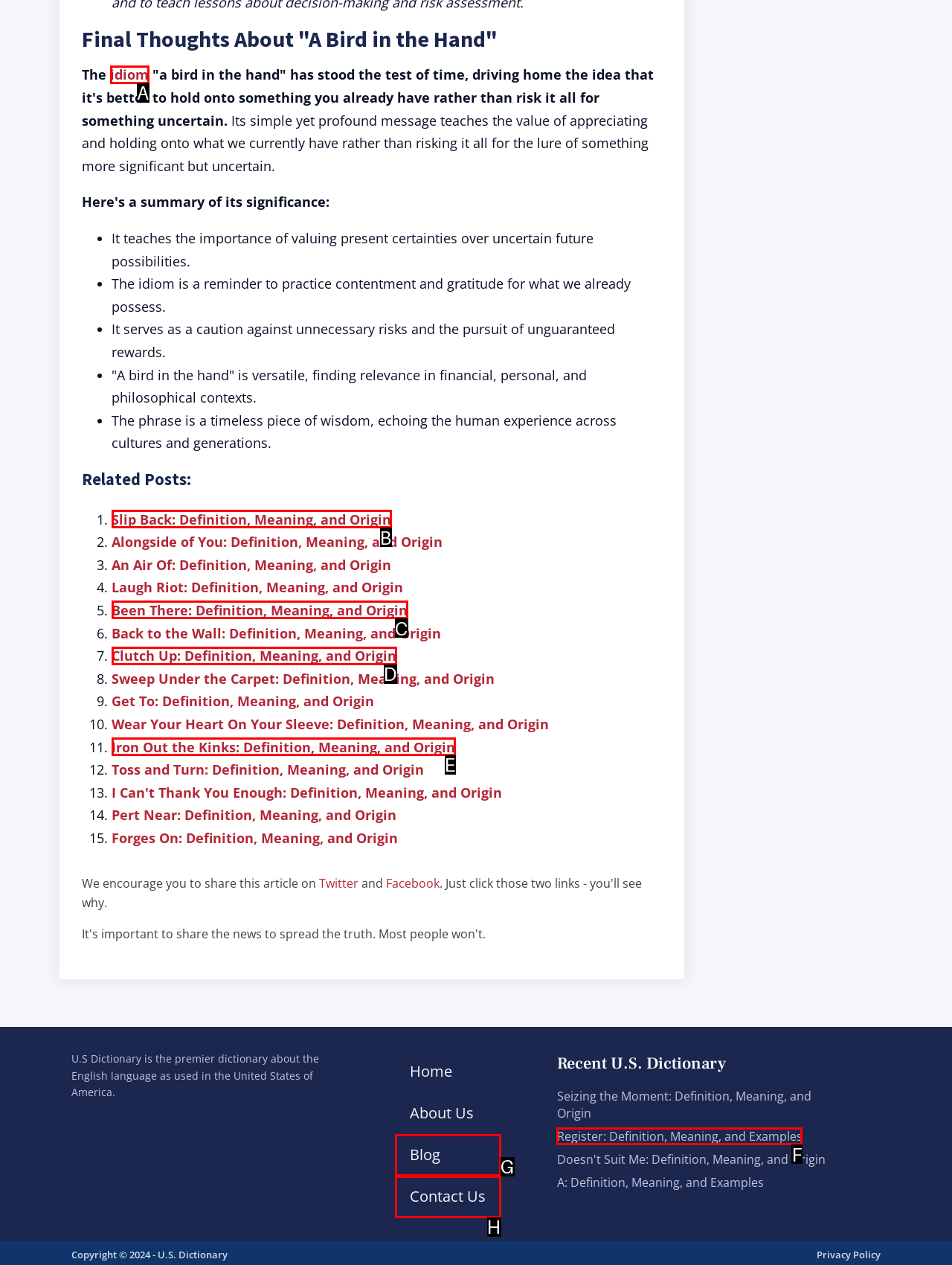Match the description to the correct option: Contact Us
Provide the letter of the matching option directly.

H